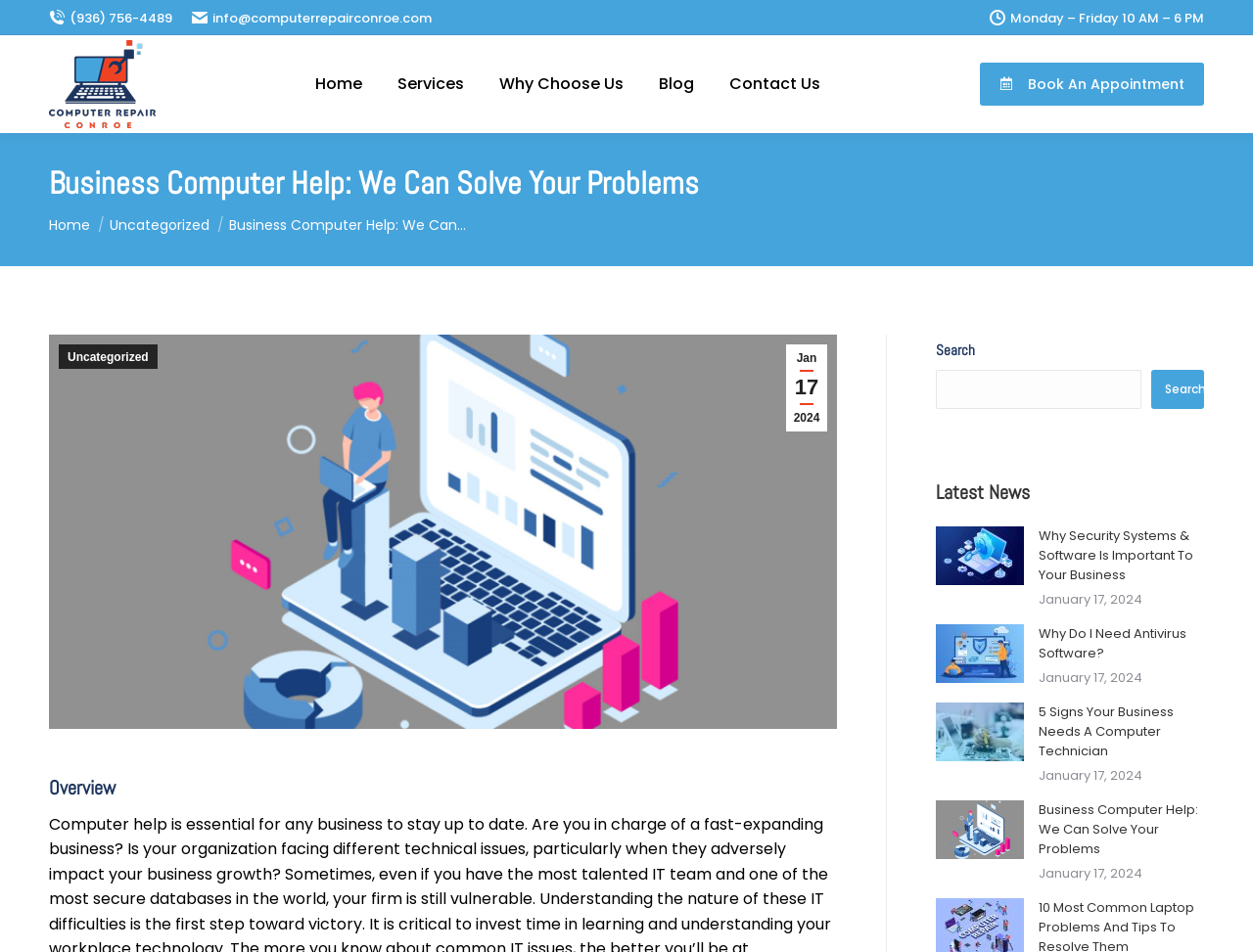Please find and generate the text of the main heading on the webpage.

Business Computer Help: We Can Solve Your Problems